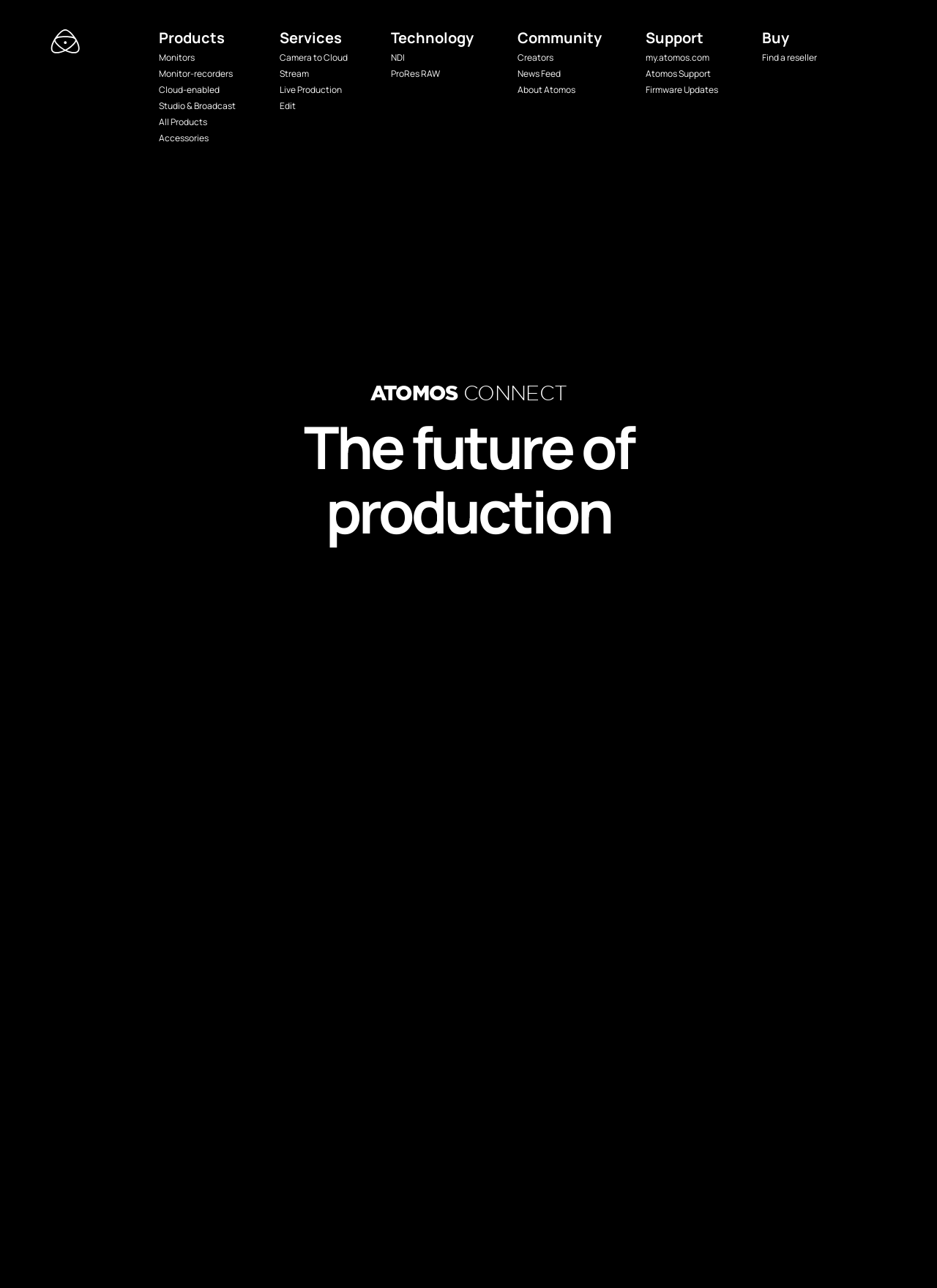What is the main theme of Atomos Connect?
Based on the image, answer the question with a single word or brief phrase.

Future of production